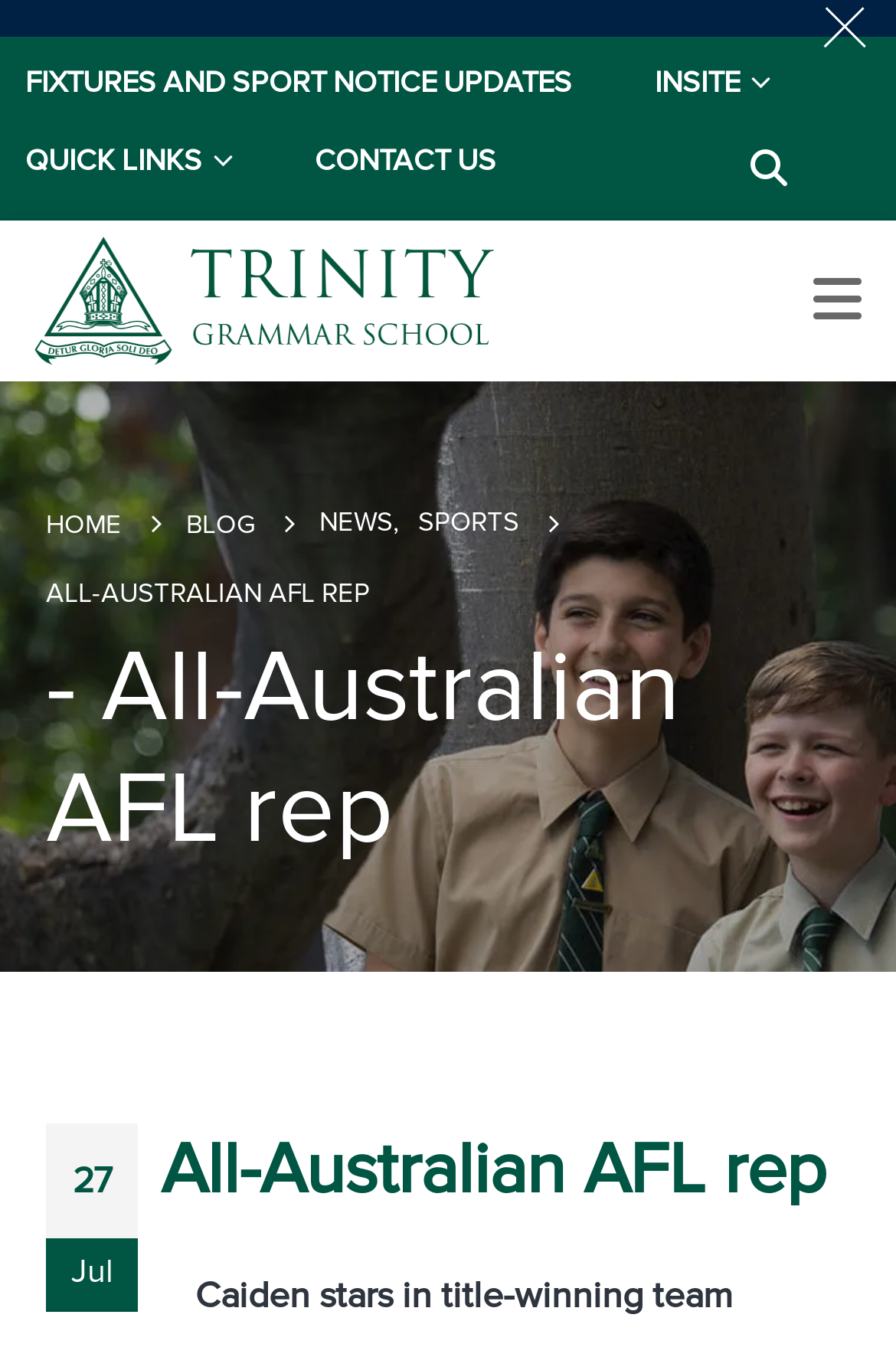Using the webpage screenshot, find the UI element described by Blog. Provide the bounding box coordinates in the format (top-left x, top-left y, bottom-right x, bottom-right y), ensuring all values are floating point numbers between 0 and 1.

[0.208, 0.361, 0.285, 0.411]